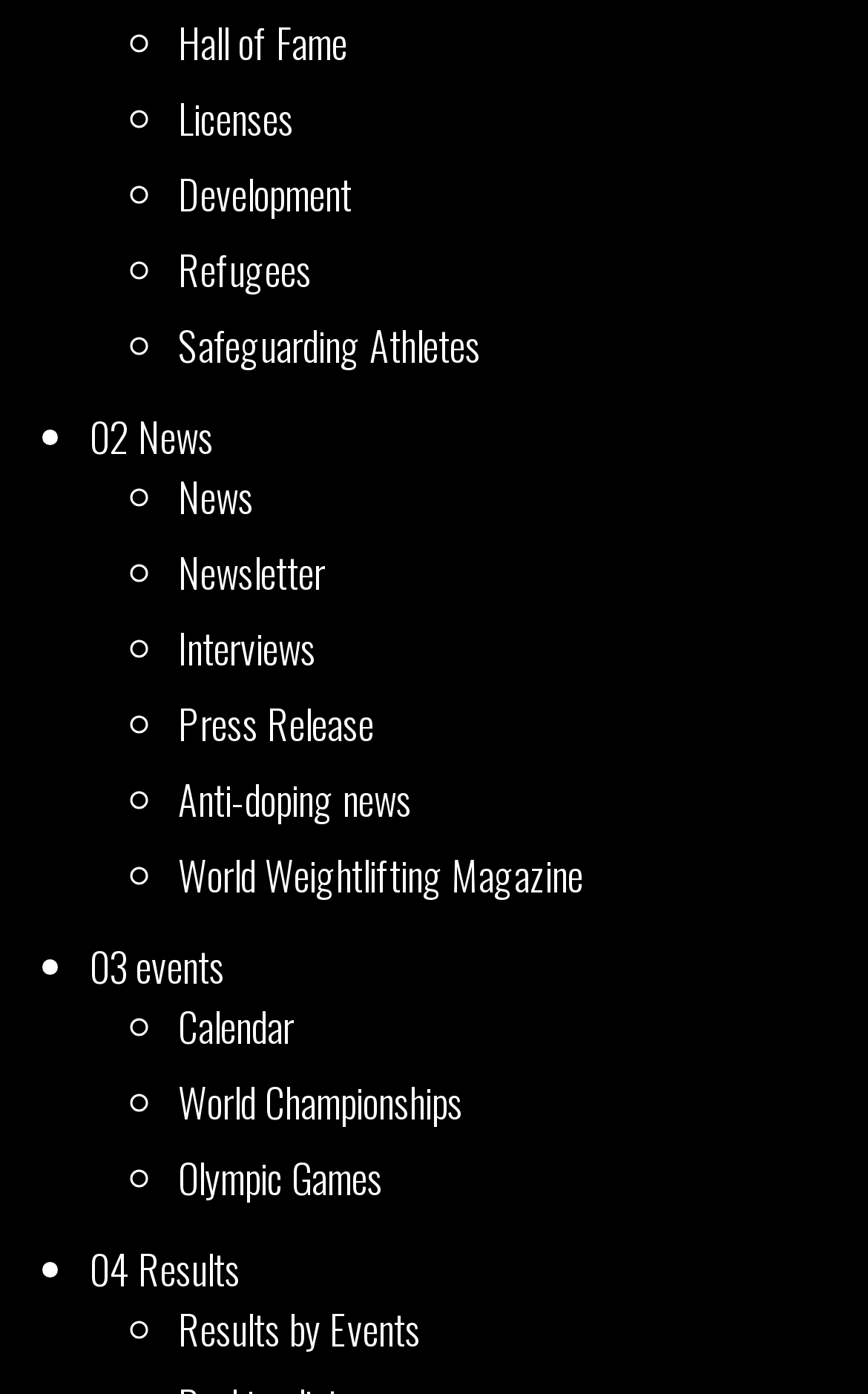Please locate the bounding box coordinates for the element that should be clicked to achieve the following instruction: "Go to Hall of Fame". Ensure the coordinates are given as four float numbers between 0 and 1, i.e., [left, top, right, bottom].

[0.205, 0.01, 0.4, 0.051]